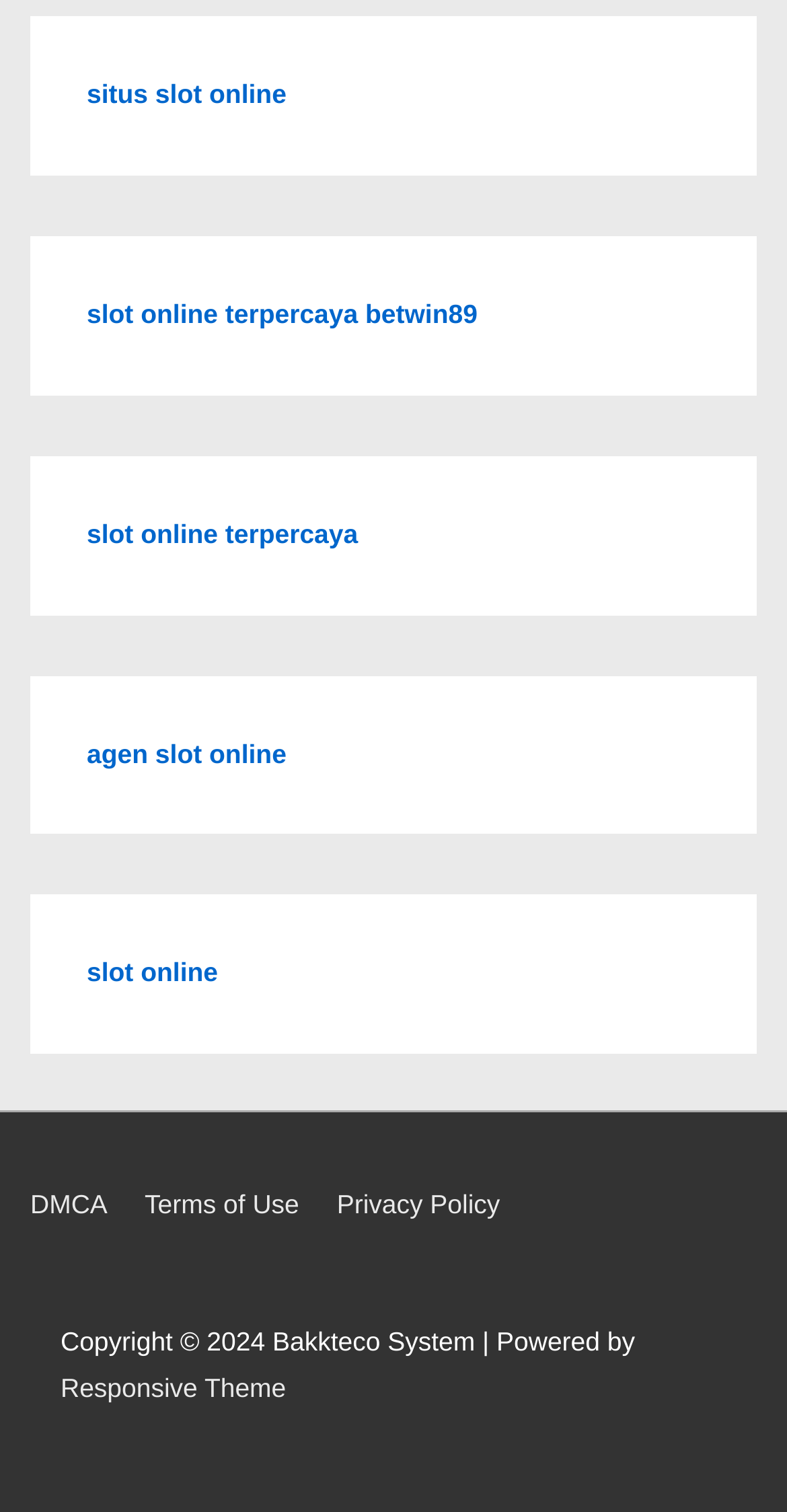What is the theme of the website powered by?
Using the image, answer in one word or phrase.

Responsive Theme